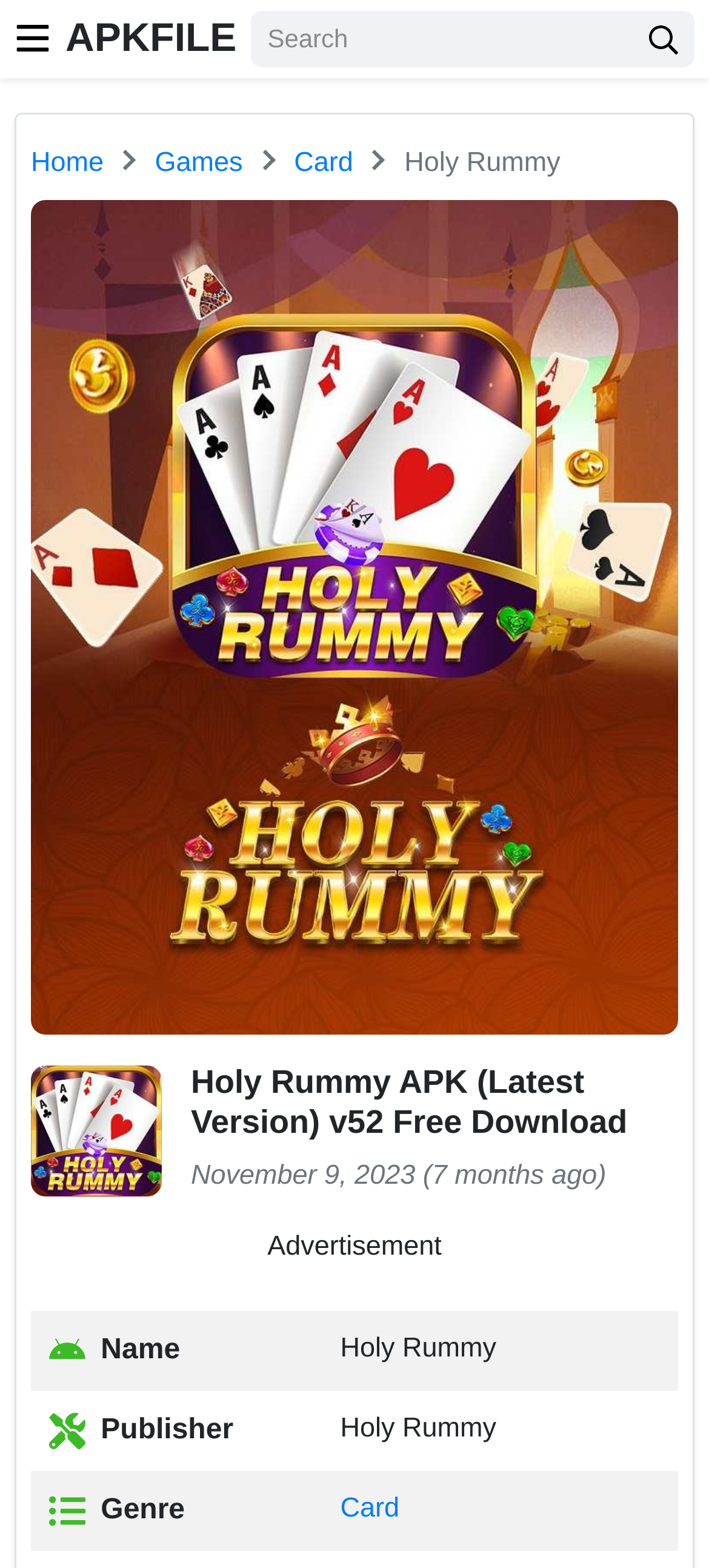What type of game is Holy Rummy?
Use the information from the screenshot to give a comprehensive response to the question.

I found the answer by looking at the gridcell 'Card' which is located in the row with the rowheader 'Genre', indicating that Holy Rummy is a type of Card game.